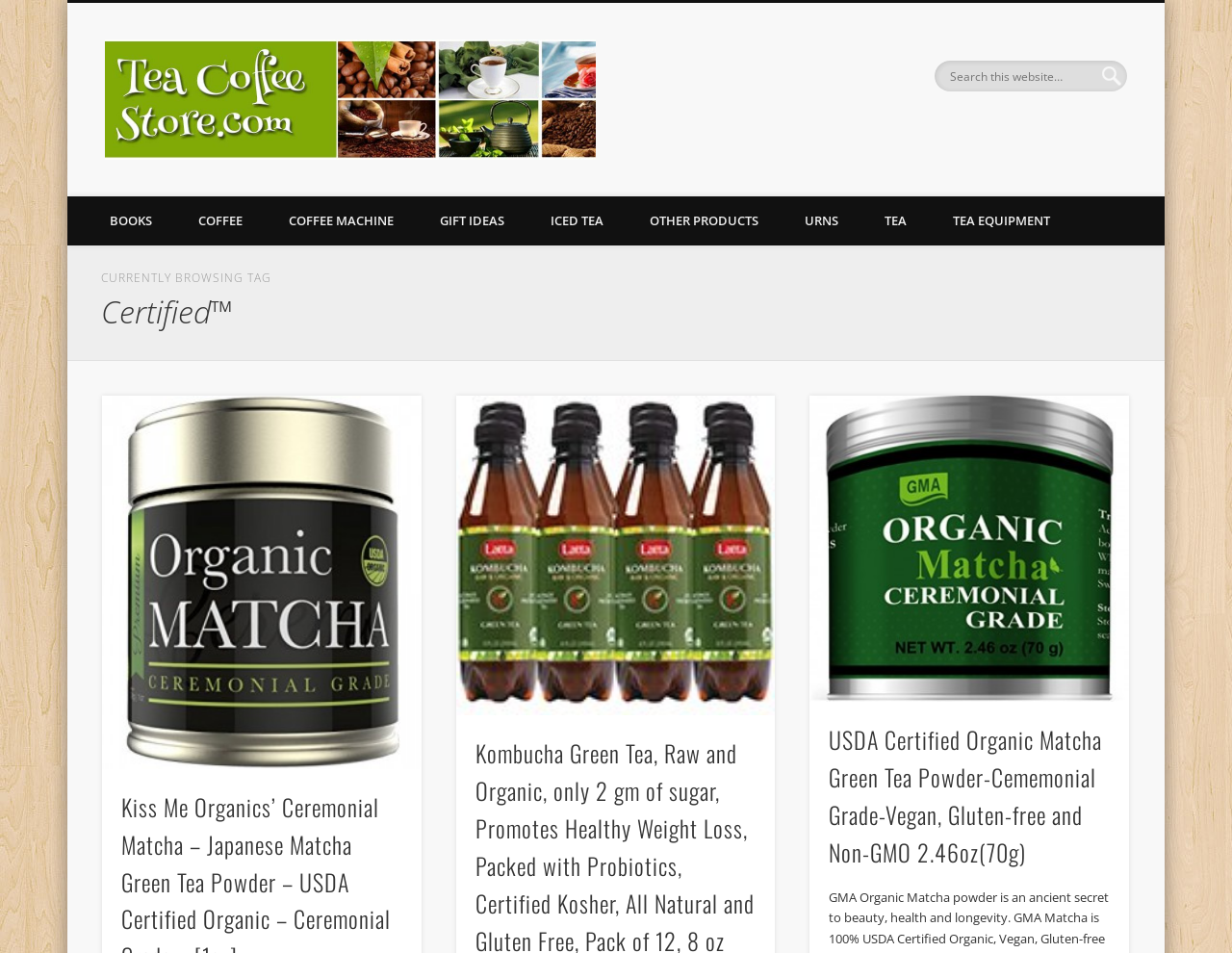Analyze the image and provide a detailed answer to the question: What is the category of the product 'Kombucha Green Tea'?

The category of the product 'Kombucha Green Tea' can be found by looking at the navigation links at the top of the webpage, where 'OTHER PRODUCTS' is one of the categories, and 'Kombucha Green Tea' is listed under it.